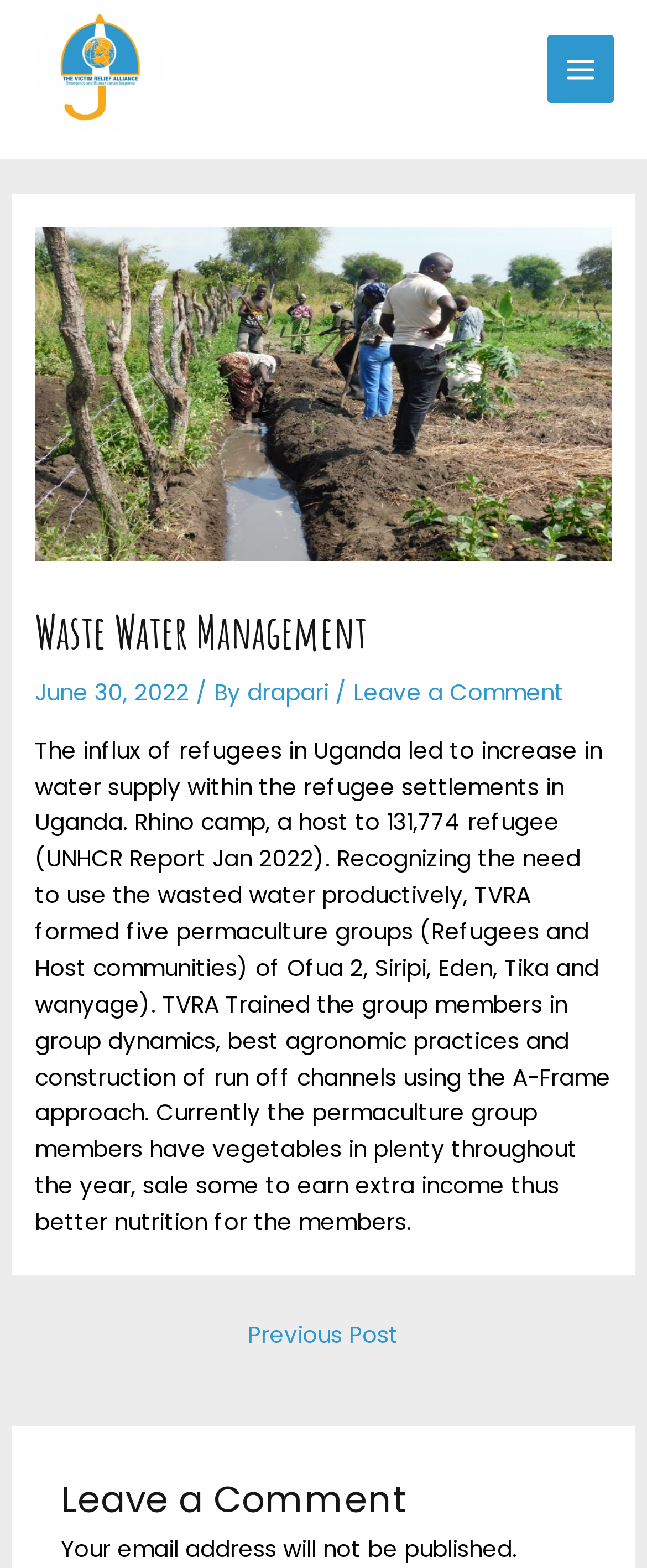Reply to the question below using a single word or brief phrase:
What is the date of the article?

June 30, 2022